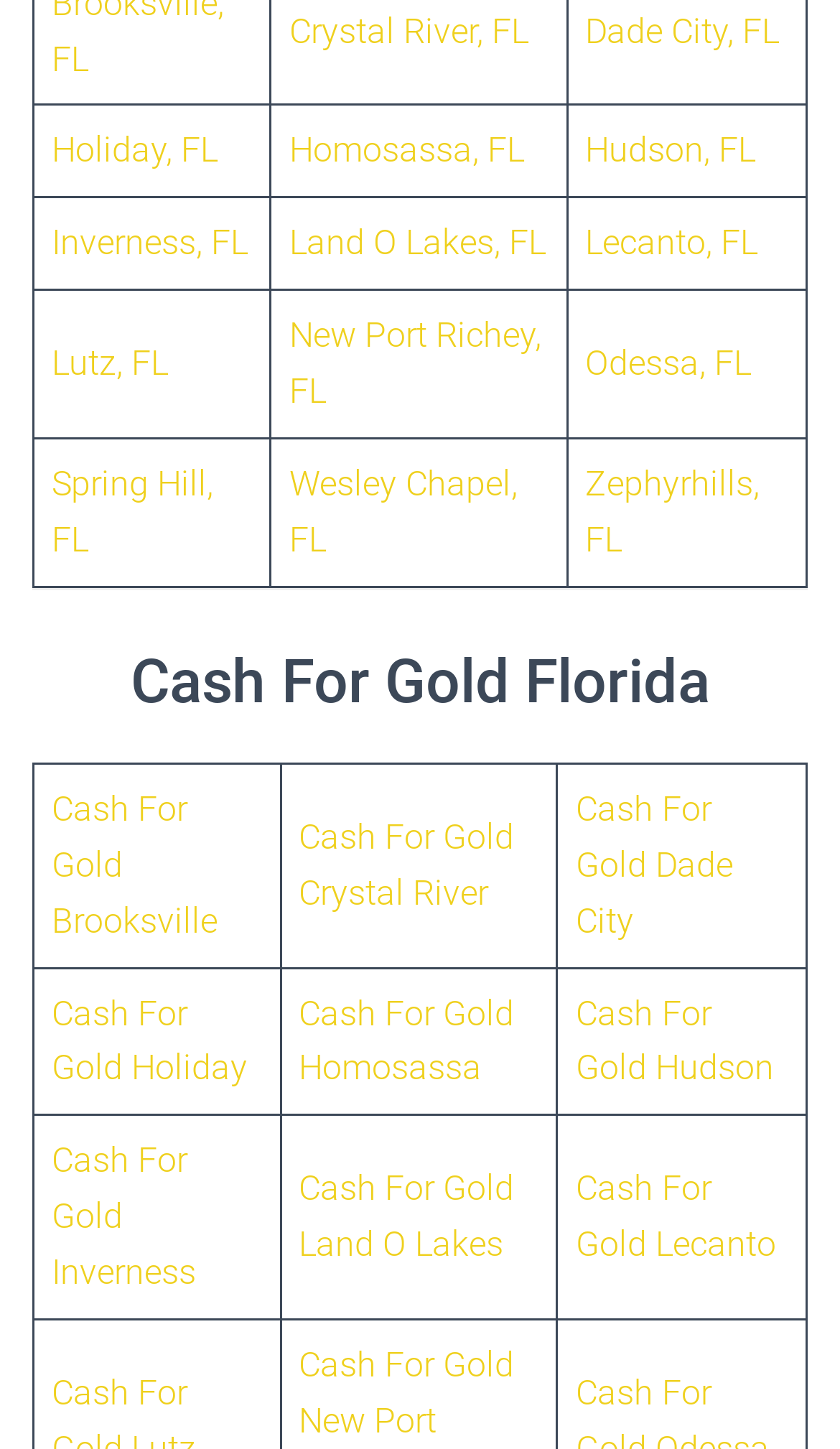How many 'Cash For Gold' locations are listed on this webpage?
Look at the image and provide a short answer using one word or a phrase.

12